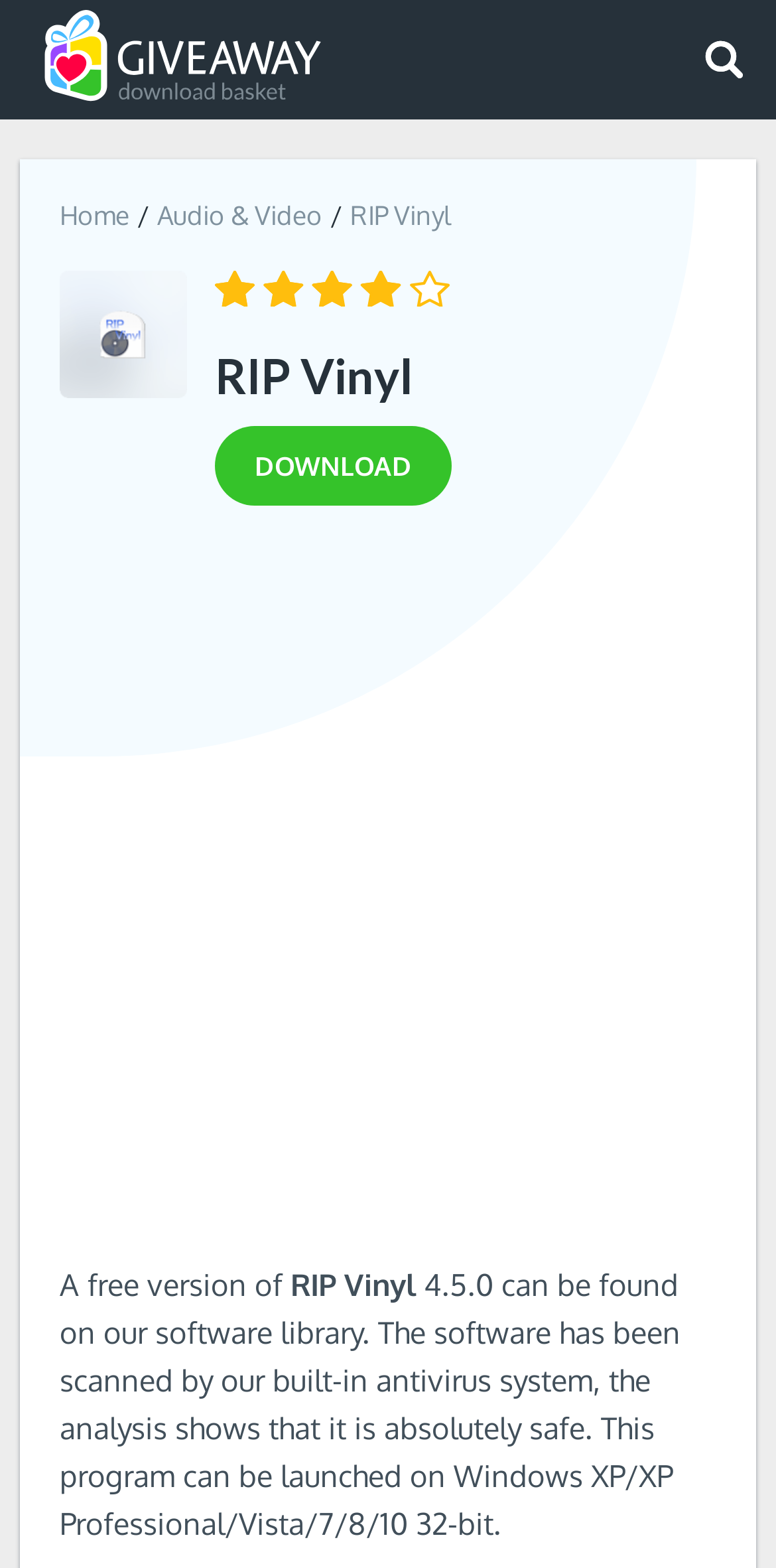What is the name of the software?
Please analyze the image and answer the question with as much detail as possible.

The name of the software can be found in the heading element 'RIP Vinyl' with bounding box coordinates [0.277, 0.221, 0.923, 0.259] and also in the static text element 'RIP Vinyl' with bounding box coordinates [0.451, 0.127, 0.582, 0.147] and [0.374, 0.807, 0.536, 0.832].